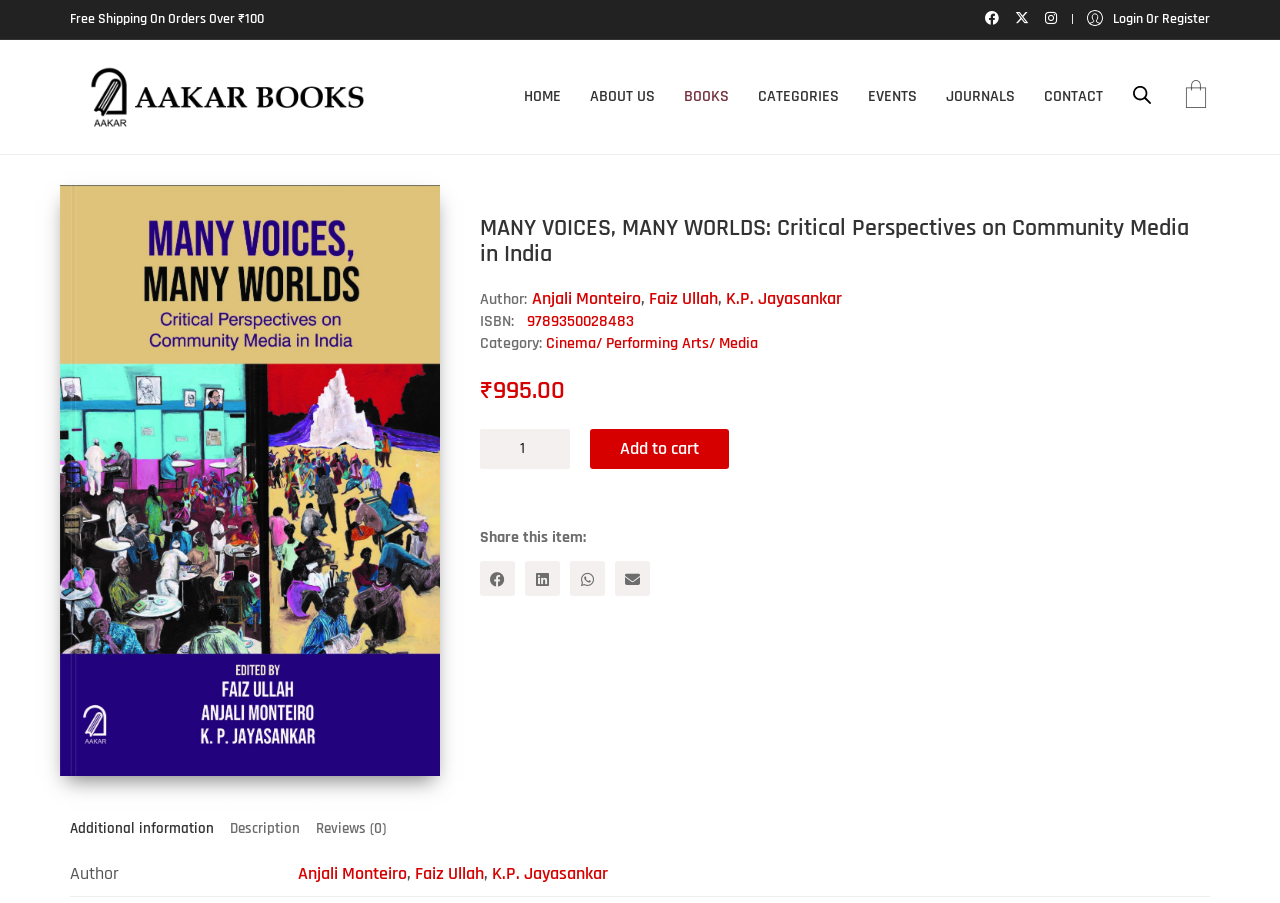What is the price of the book?
Please give a detailed and elaborate answer to the question.

I found the answer by looking at the static text elements on the page, which contain the price information. The price is displayed as '₹' followed by the numerical value '995.00'.